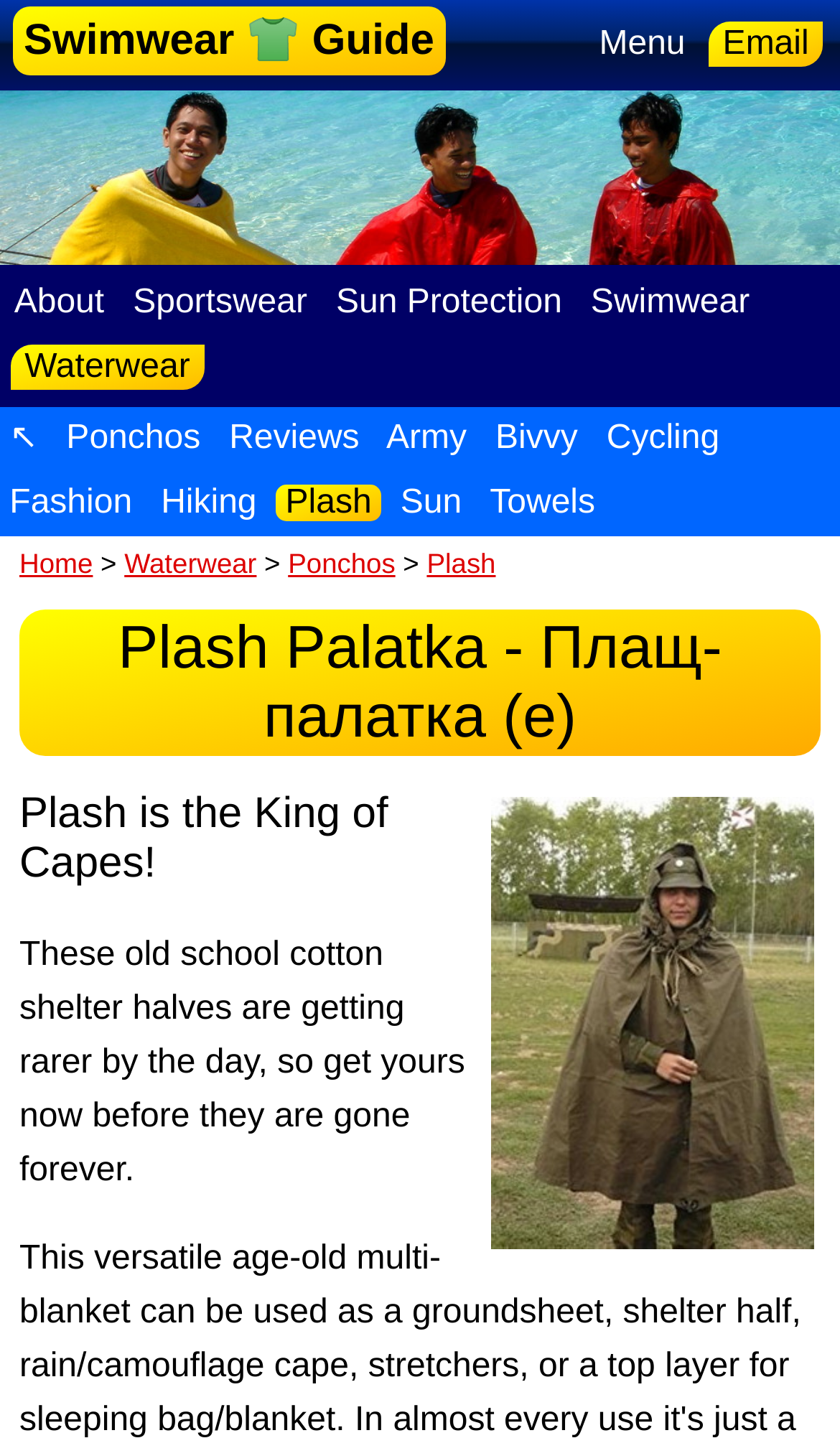Please find the bounding box coordinates of the element that must be clicked to perform the given instruction: "Check out the 'Ponchos' category". The coordinates should be four float numbers from 0 to 1, i.e., [left, top, right, bottom].

[0.343, 0.381, 0.471, 0.403]